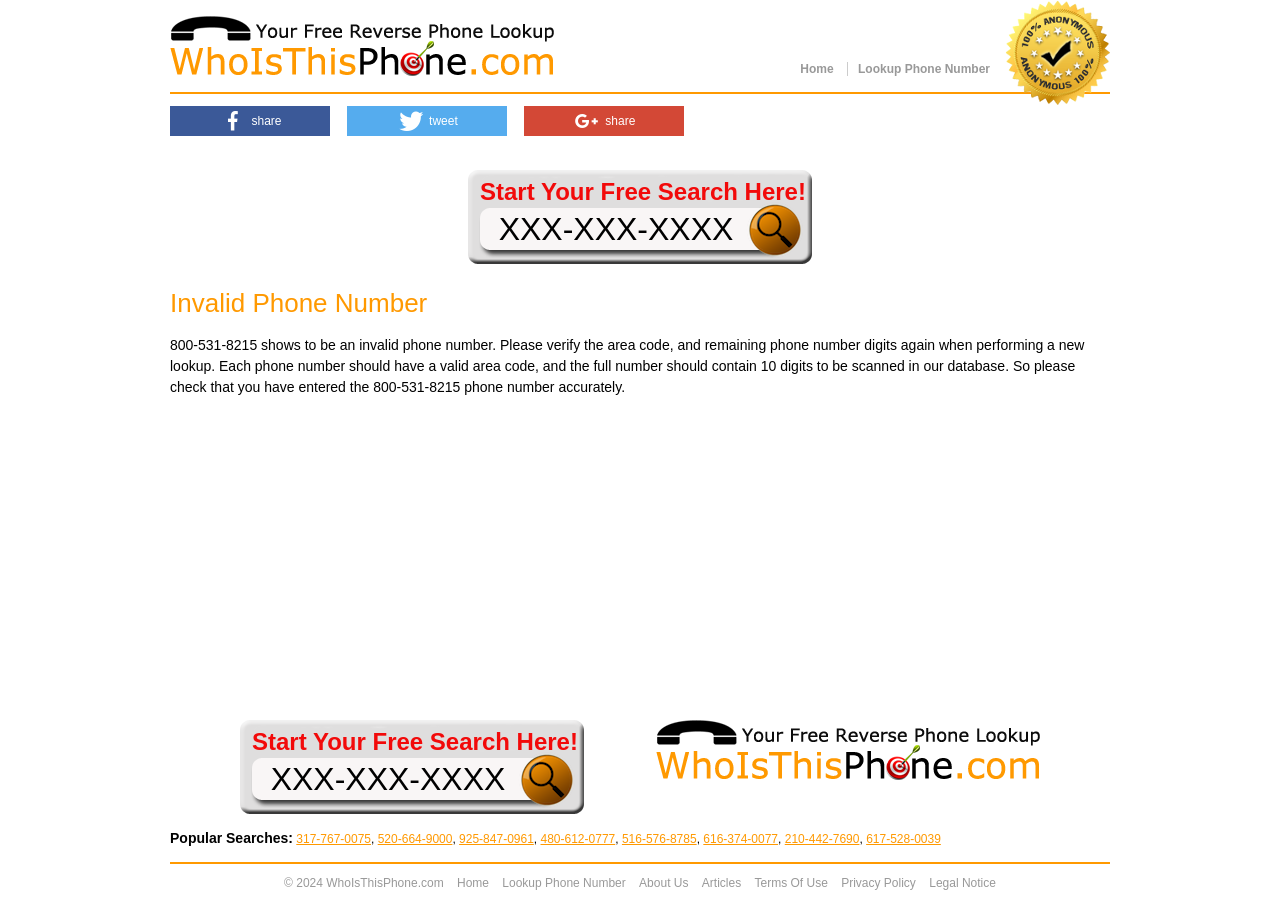What are the popular searches on this website?
Provide a one-word or short-phrase answer based on the image.

List of phone numbers